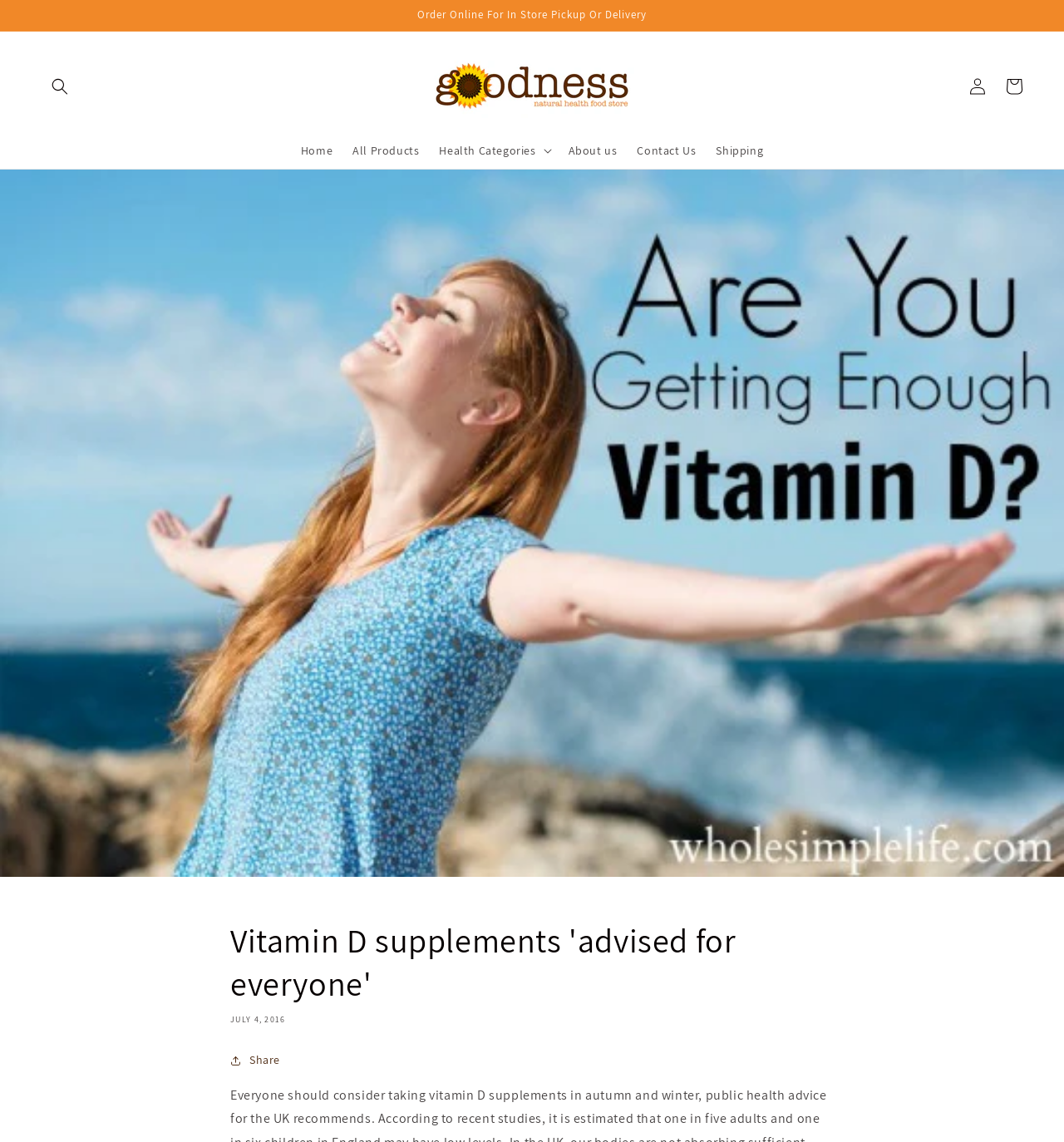Generate a comprehensive description of the contents of the webpage.

The webpage is about an article discussing the importance of taking vitamin D supplements, particularly during autumn and winter. At the top of the page, there is an announcement region with a static text "Order Online For In Store Pickup Or Delivery". Below this, there is a search button and a link to "Goodness Natural Health" accompanied by an image of the same name.

The top navigation menu consists of links to "Home", "All Products", and "About us", as well as a dropdown menu for "Health Categories". Further to the right, there are links to "Contact Us" and "Shipping".

In the main content area, there is a large image related to vitamin D supplements, taking up most of the page. Above the image, there is a header section with a heading that matches the title of the article, "Vitamin D supplements 'advised for everyone'". Below the heading, there is a timestamp indicating the article was published on July 4, 2016.

At the bottom of the page, there is a share button and a few links to "Log in" and "Cart" on the top right corner. Overall, the webpage has a simple layout with a prominent image and clear navigation menus.